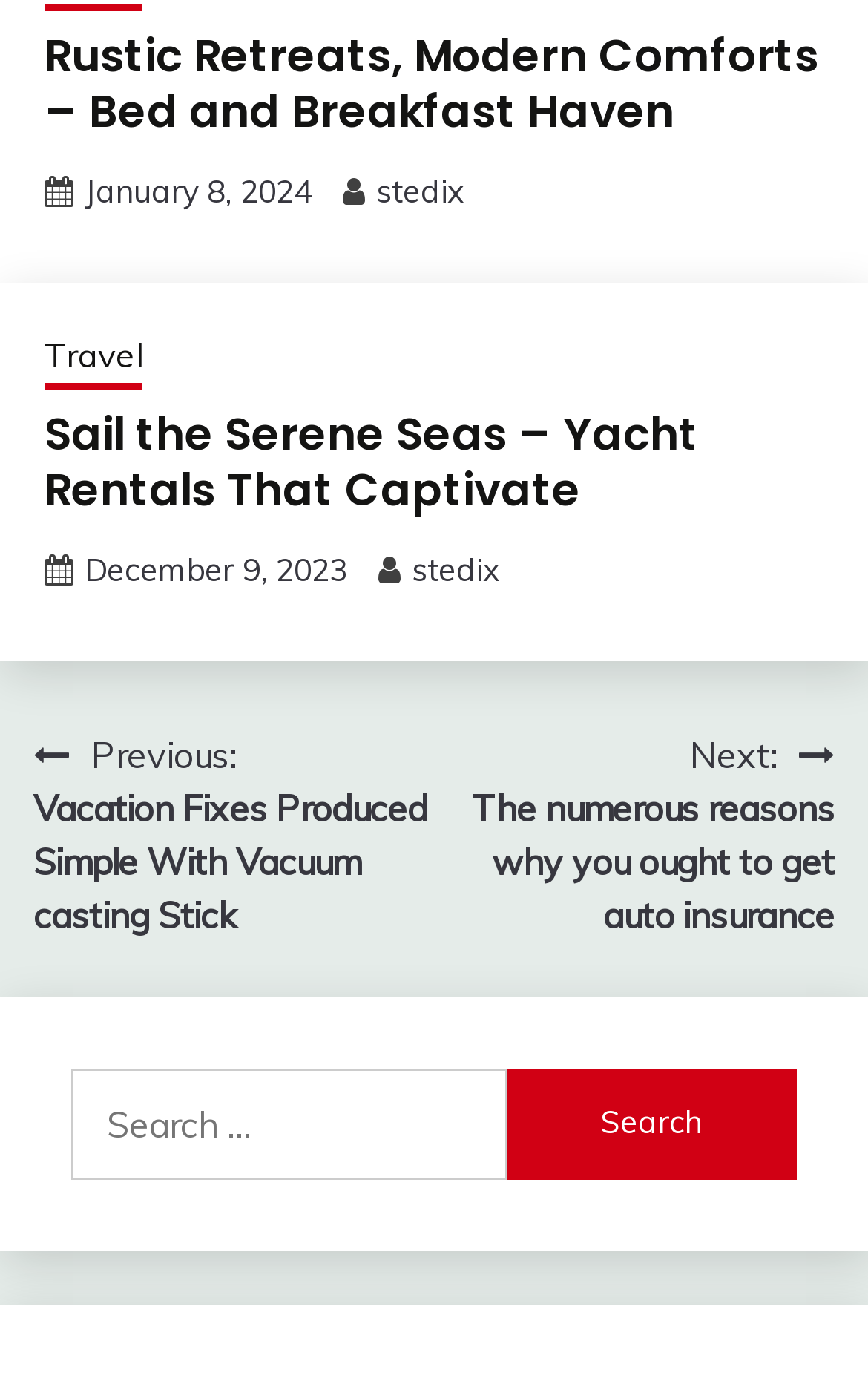What type of rentals are offered?
Give a detailed explanation using the information visible in the image.

The heading element 'Sail the Serene Seas – Yacht Rentals That Captivate' suggests that the webpage is also promoting yacht rentals, in addition to the bed and breakfast.